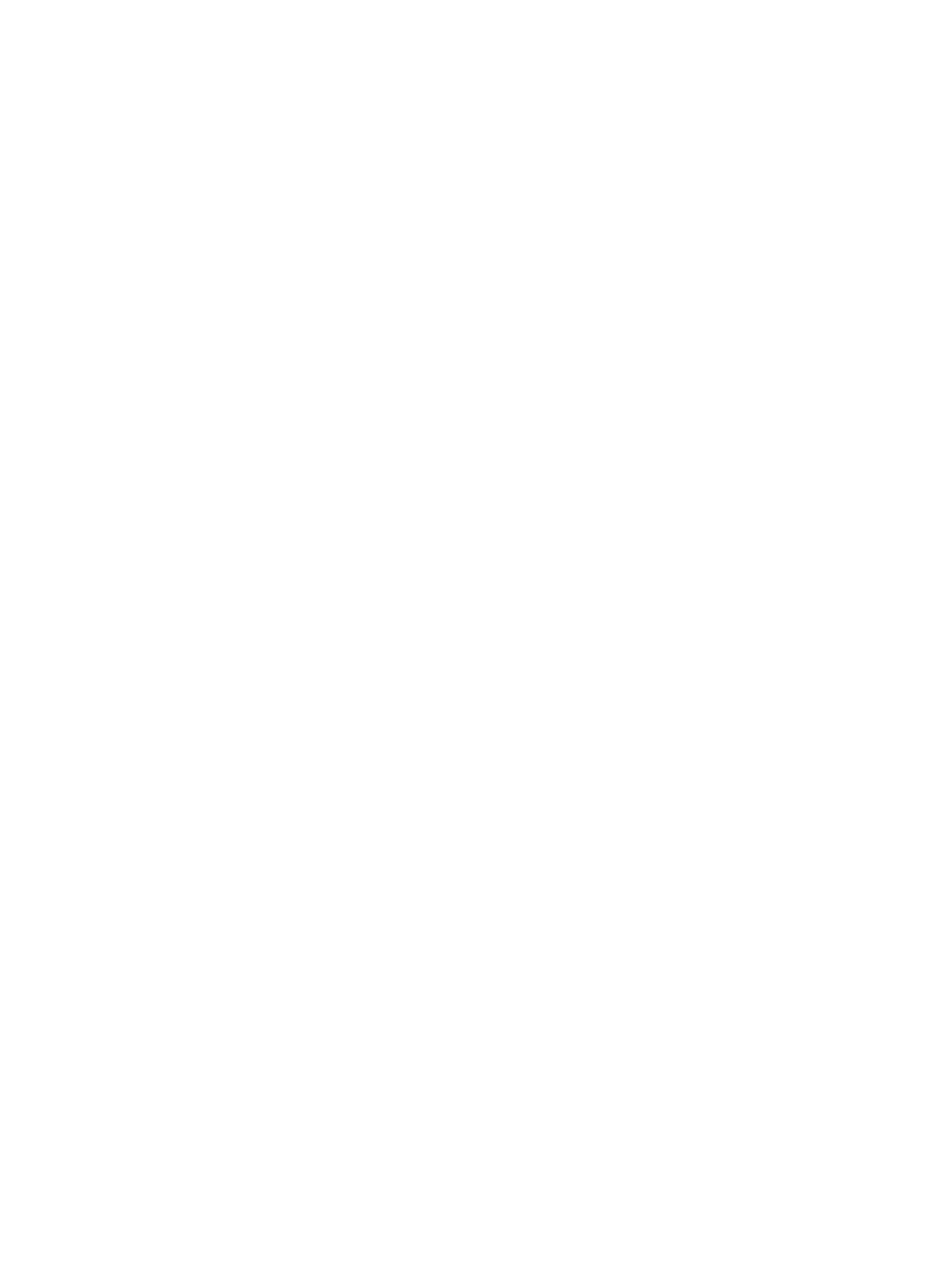Can you specify the bounding box coordinates for the region that should be clicked to fulfill this instruction: "Click on Previous button".

[0.481, 0.022, 0.5, 0.036]